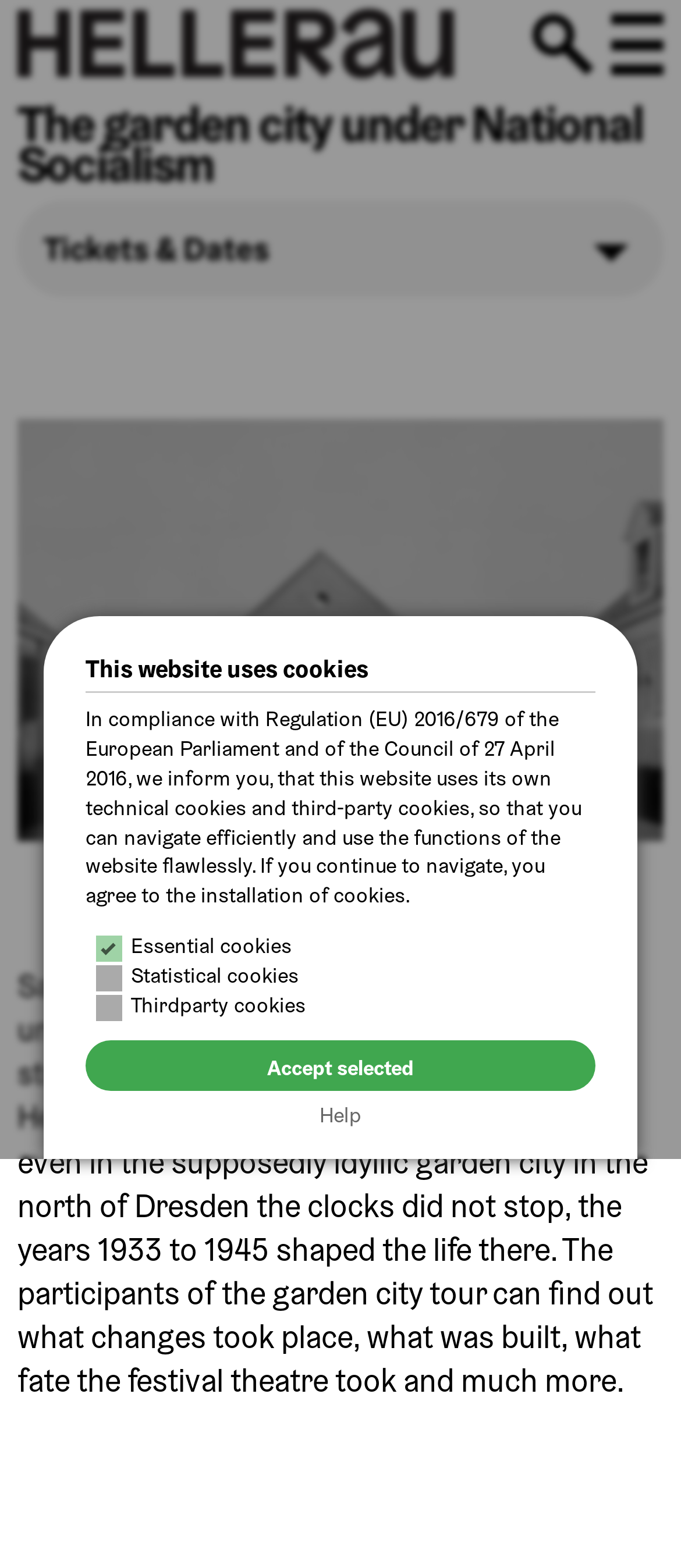Refer to the image and provide an in-depth answer to the question:
What is the function of the checkbox 'Essential cookies'?

The function of the checkbox 'Essential cookies' can be inferred by its label and its position in the cookie settings section, which suggests that checking this box will enable essential cookies on the website.